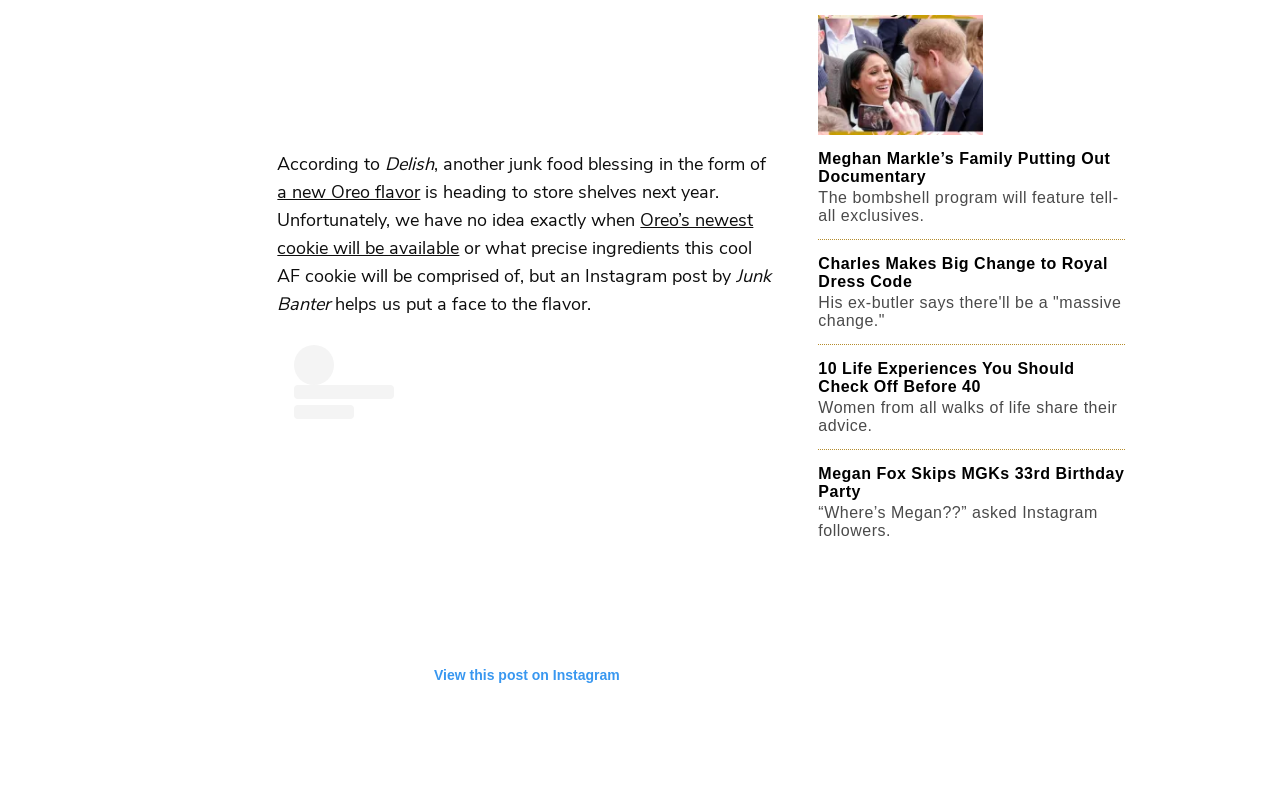Respond to the question with just a single word or phrase: 
What is the new Oreo flavor?

Unknown